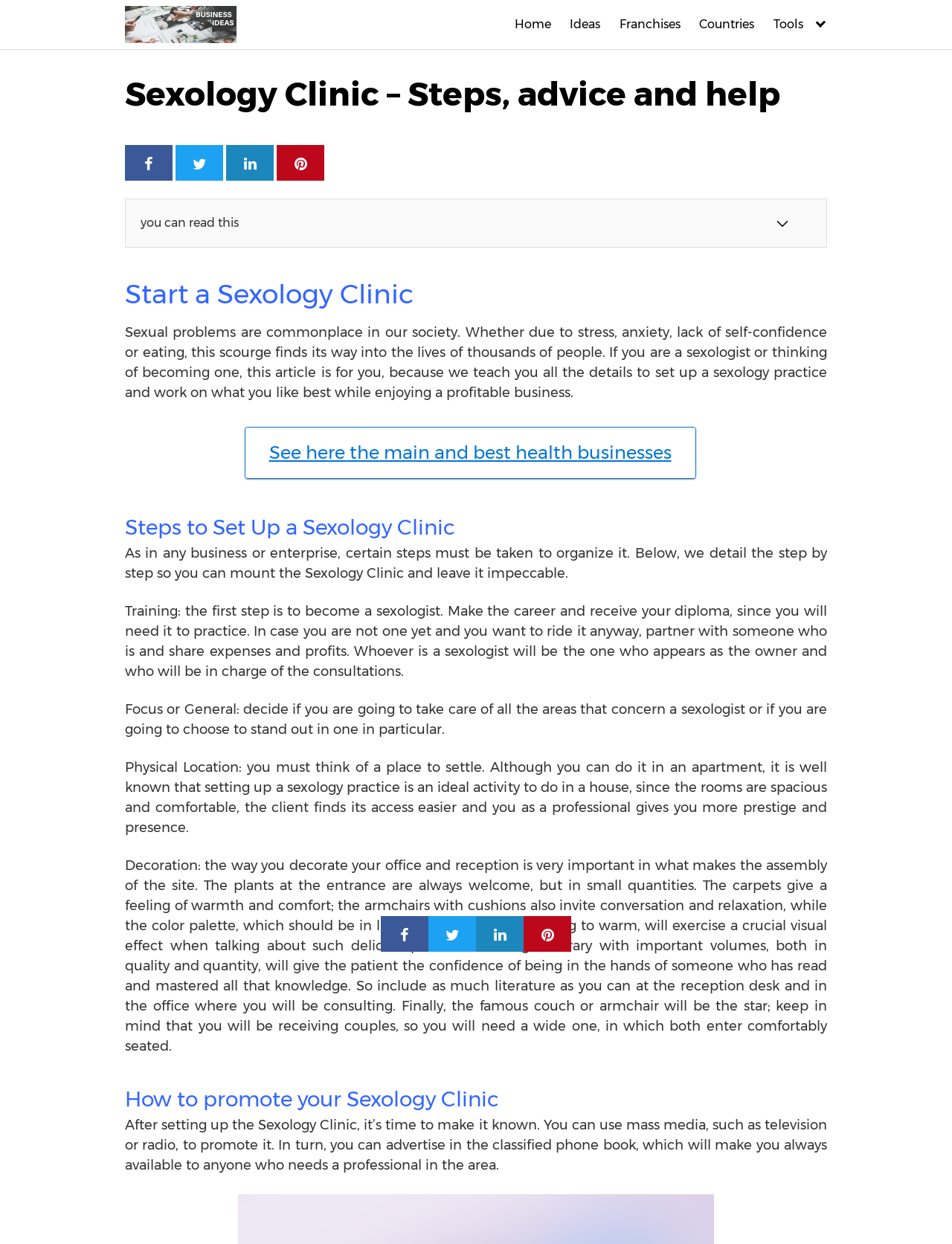Give the bounding box coordinates for the element described by: "Franchises".

[0.651, 0.014, 0.715, 0.026]